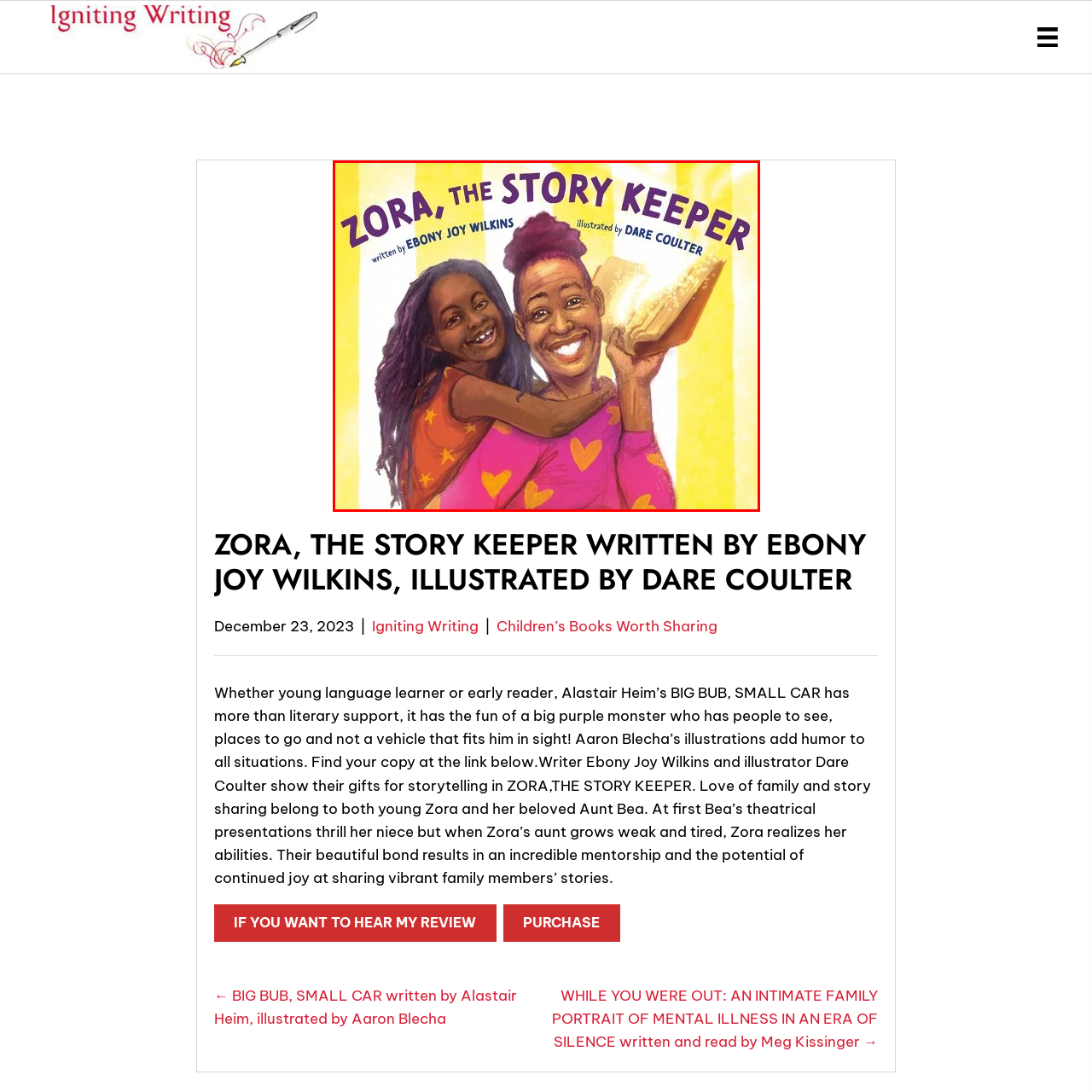What is the woman holding in one hand?  
Observe the image highlighted by the red bounding box and supply a detailed response derived from the visual information in the image.

The caption describes the illustration, stating that the woman is holding an open book in one hand, which symbolizes the storytelling theme central to the narrative.